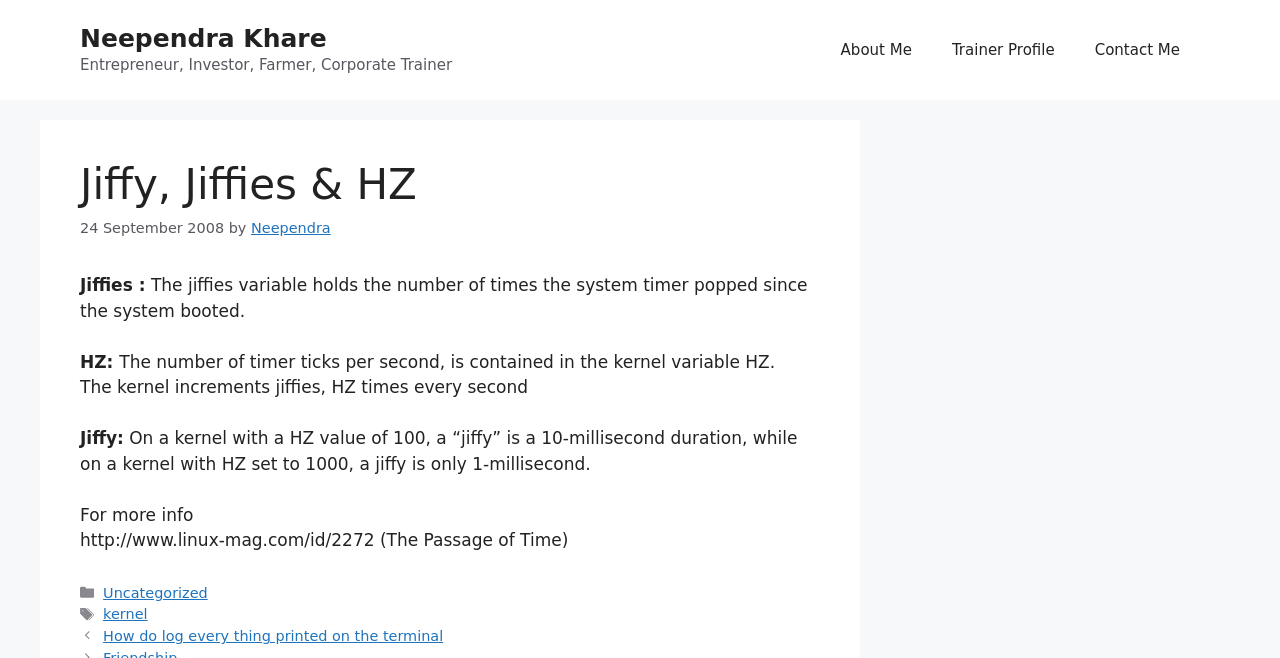Determine the bounding box coordinates of the clickable element necessary to fulfill the instruction: "Click on the 'About Me' link". Provide the coordinates as four float numbers within the 0 to 1 range, i.e., [left, top, right, bottom].

[0.641, 0.03, 0.728, 0.122]